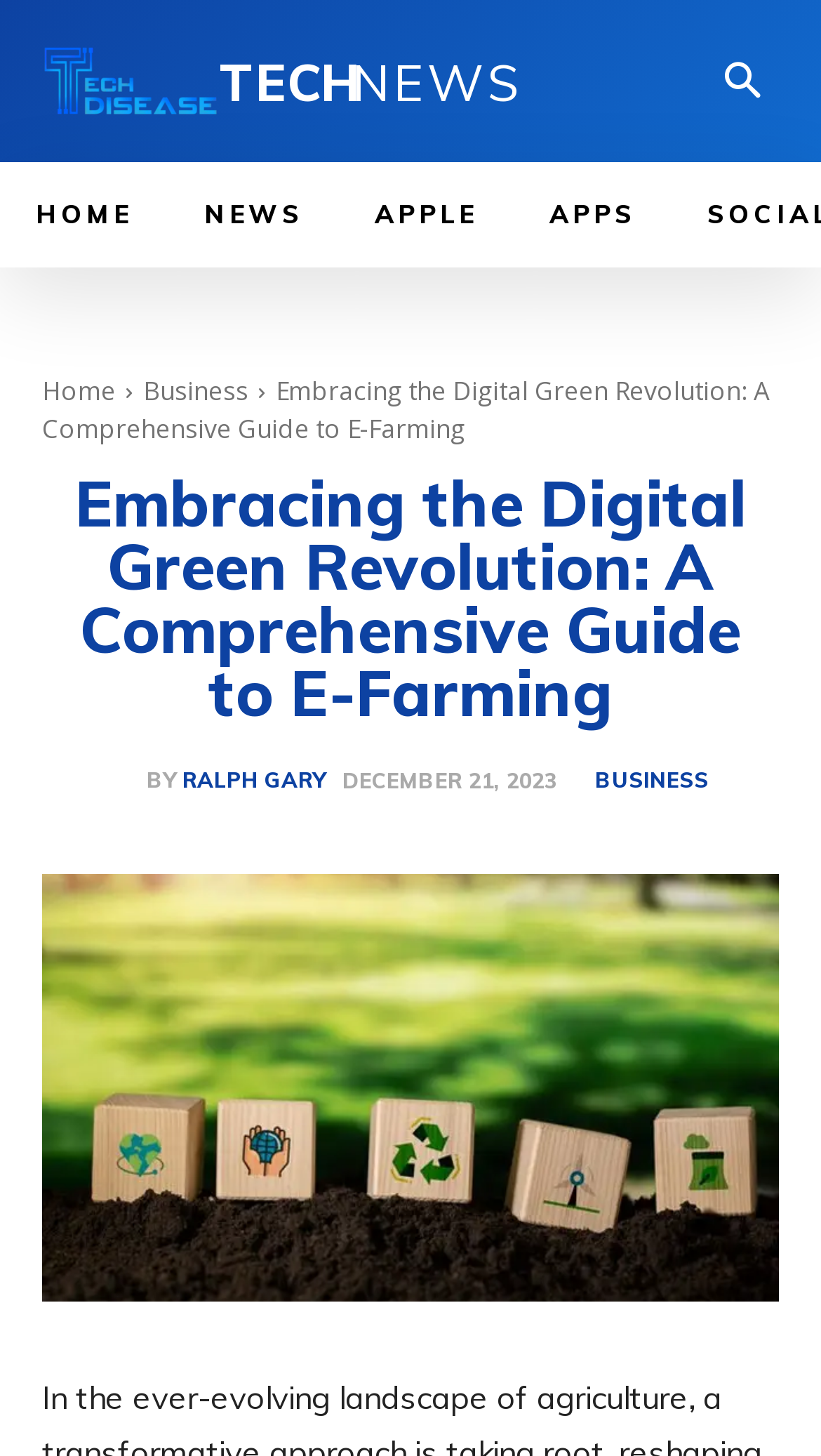Detail the various sections and features of the webpage.

The webpage is focused on the topic of digital transformation in agriculture, specifically E-Farming, with a emphasis on sustainable practices, efficiency, and global impact. 

At the top left corner, there is a logo of TECH NEWS, accompanied by an image of the logo. Below this, there is a navigation menu with four links: HOME, NEWS, APPLE, and APPS, arranged horizontally across the top of the page. 

Further down, there is a section with a heading that reads "Embracing the Digital Green Revolution: A Comprehensive Guide to E-Farming". This heading is followed by a link to "Home" and another link to "Business". 

On the left side of the page, there is an article with an author, Ralph Gary, whose name is accompanied by a small image. The article's metadata includes the date "DECEMBER 21, 2023" and a category label "BUSINESS".